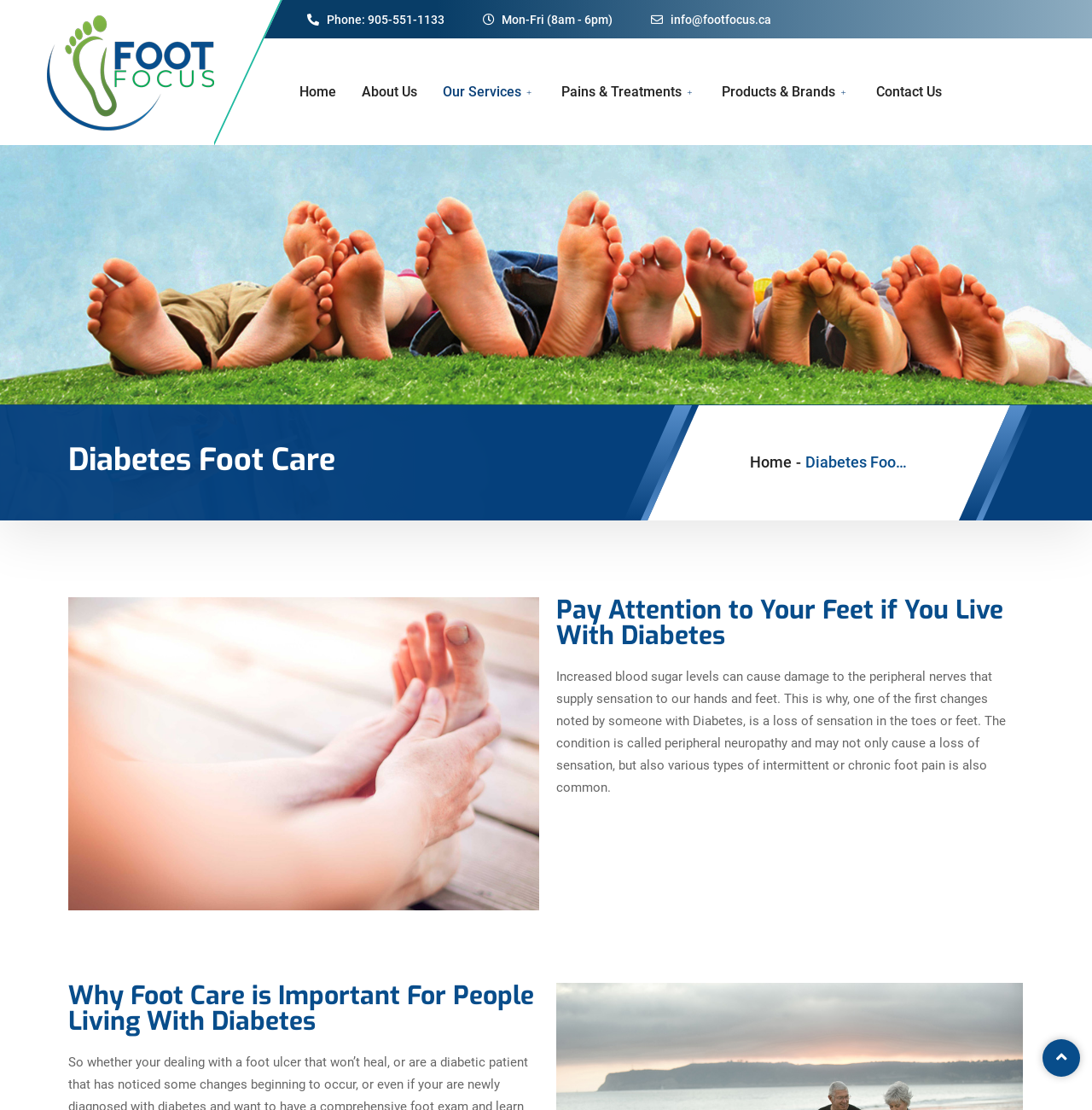Please find the bounding box coordinates of the element that you should click to achieve the following instruction: "Send an email". The coordinates should be presented as four float numbers between 0 and 1: [left, top, right, bottom].

[0.596, 0.008, 0.706, 0.028]